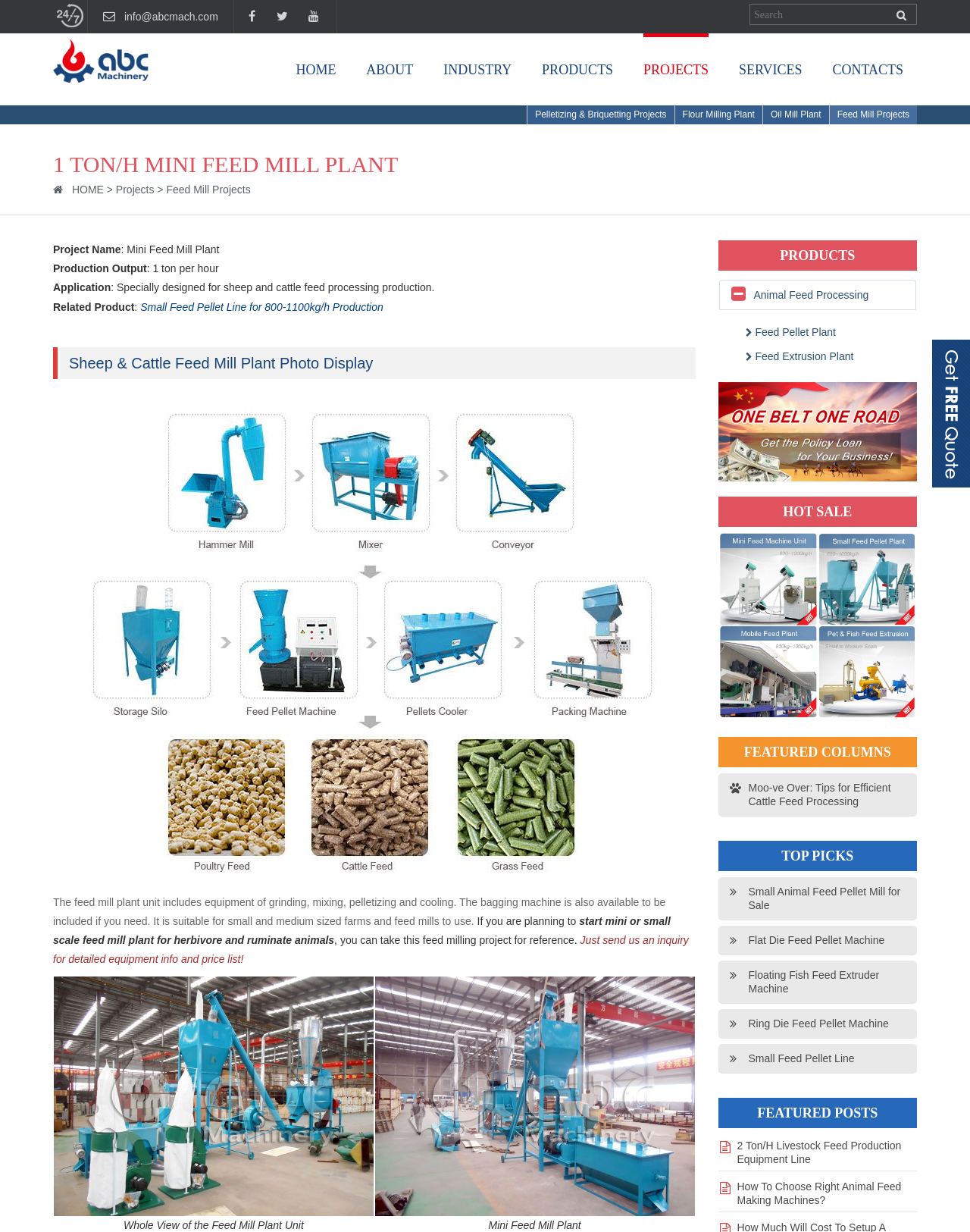What is the name of the project displayed on the webpage?
Refer to the image and provide a one-word or short phrase answer.

Mini Feed Mill Plant for 1 ton/h Sheep & Cattle Feed